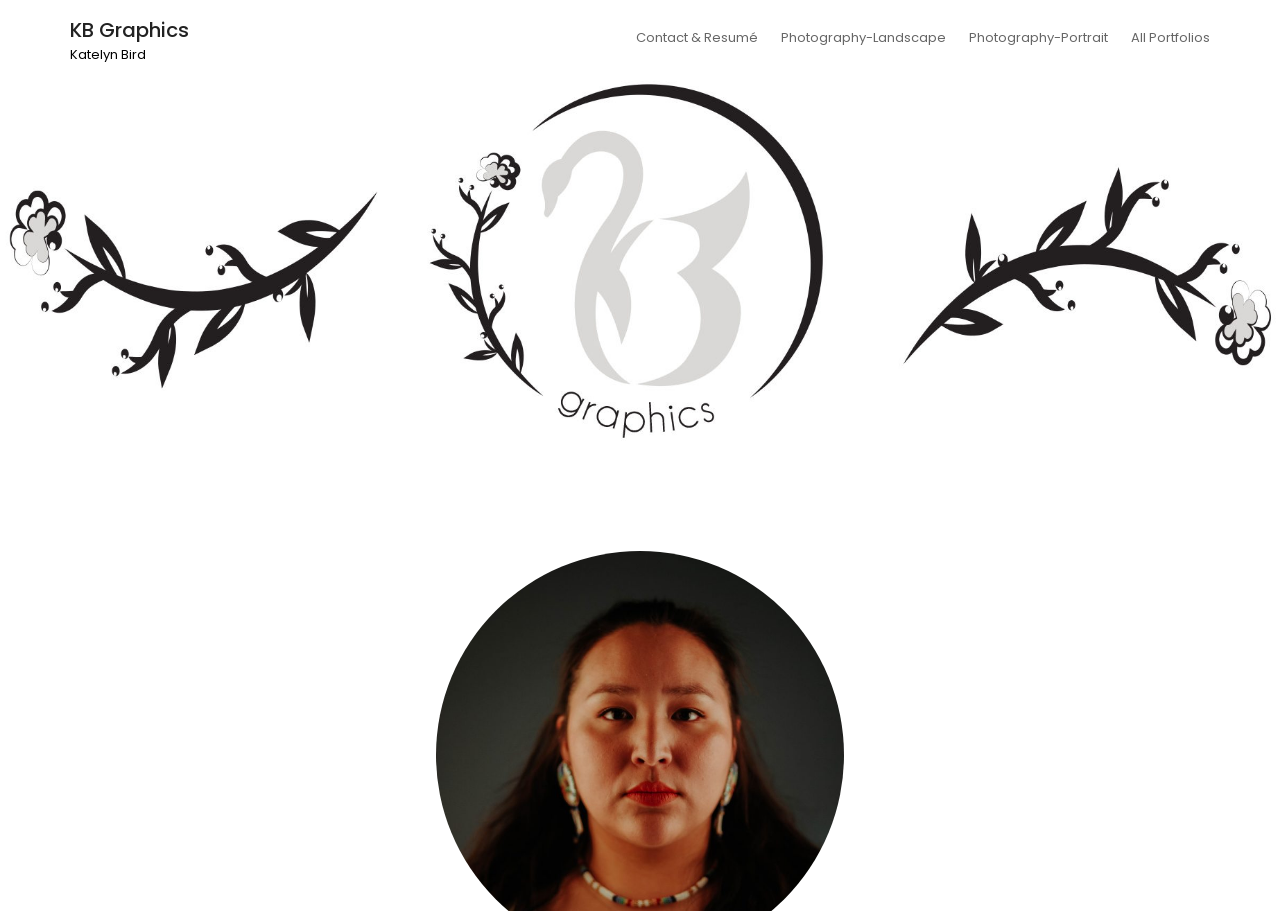Extract the bounding box coordinates for the UI element described as: "Photography-Landscape".

[0.602, 0.0, 0.747, 0.082]